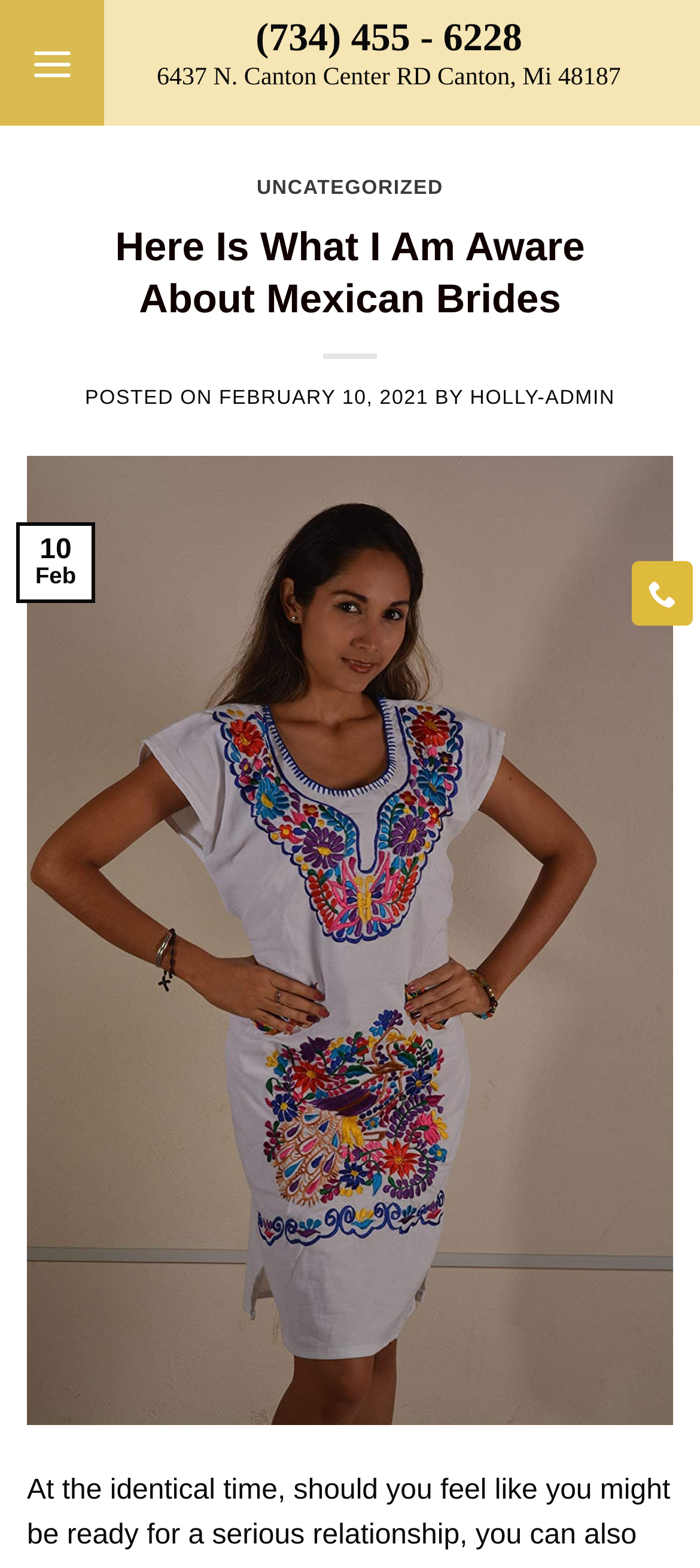What is the address of Holly's Nails?
Please provide a single word or phrase as your answer based on the image.

6437 N. Canton Center RD Canton, Mi 48187